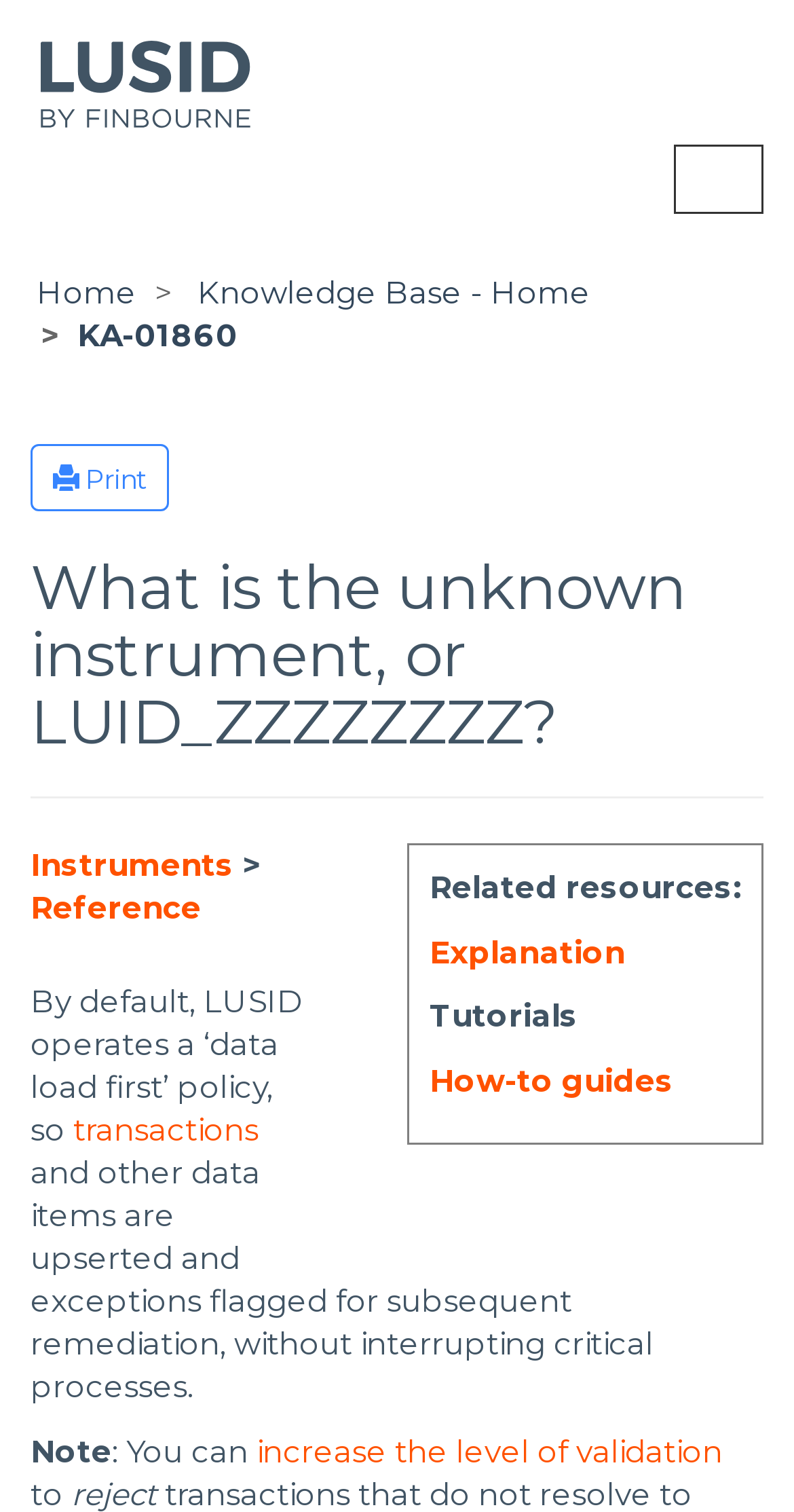Find and specify the bounding box coordinates that correspond to the clickable region for the instruction: "Go to 'Home'".

[0.046, 0.181, 0.172, 0.206]